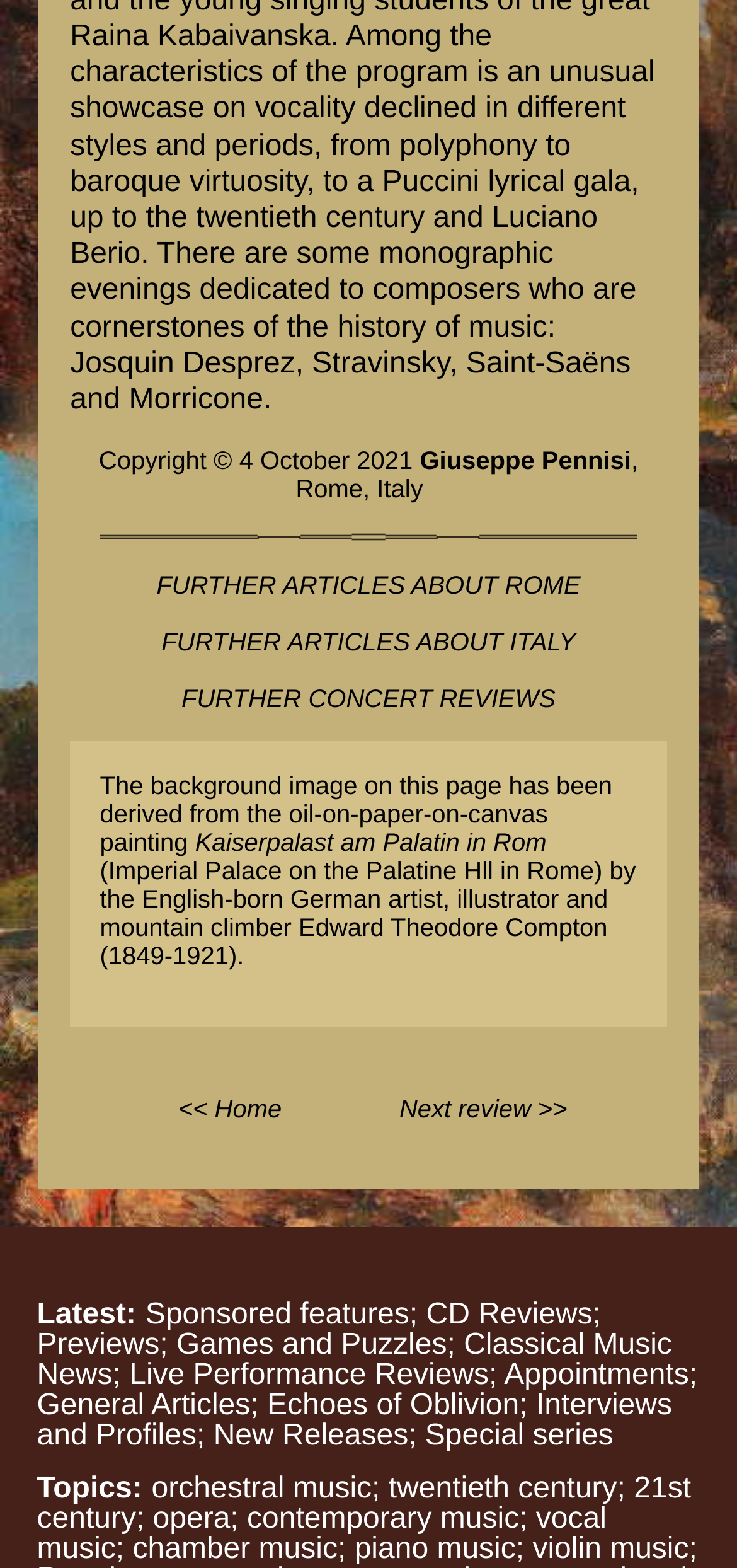What are the navigation options available on this webpage?
From the screenshot, provide a brief answer in one word or phrase.

Home, Next review